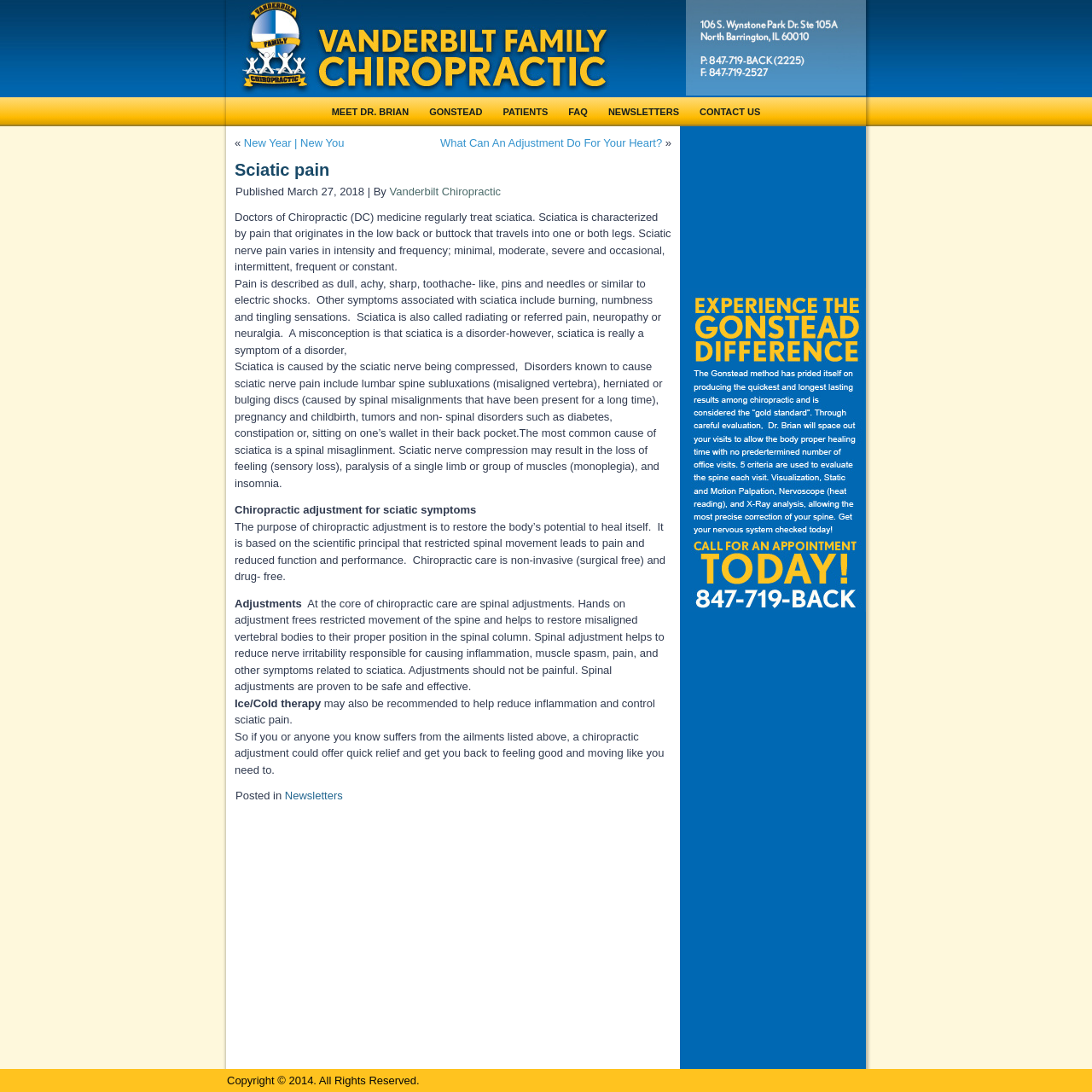What is recommended to help reduce inflammation and control sciatic pain?
Analyze the screenshot and provide a detailed answer to the question.

Based on the webpage, ice/cold therapy may also be recommended to help reduce inflammation and control sciatic pain, in addition to chiropractic adjustments.